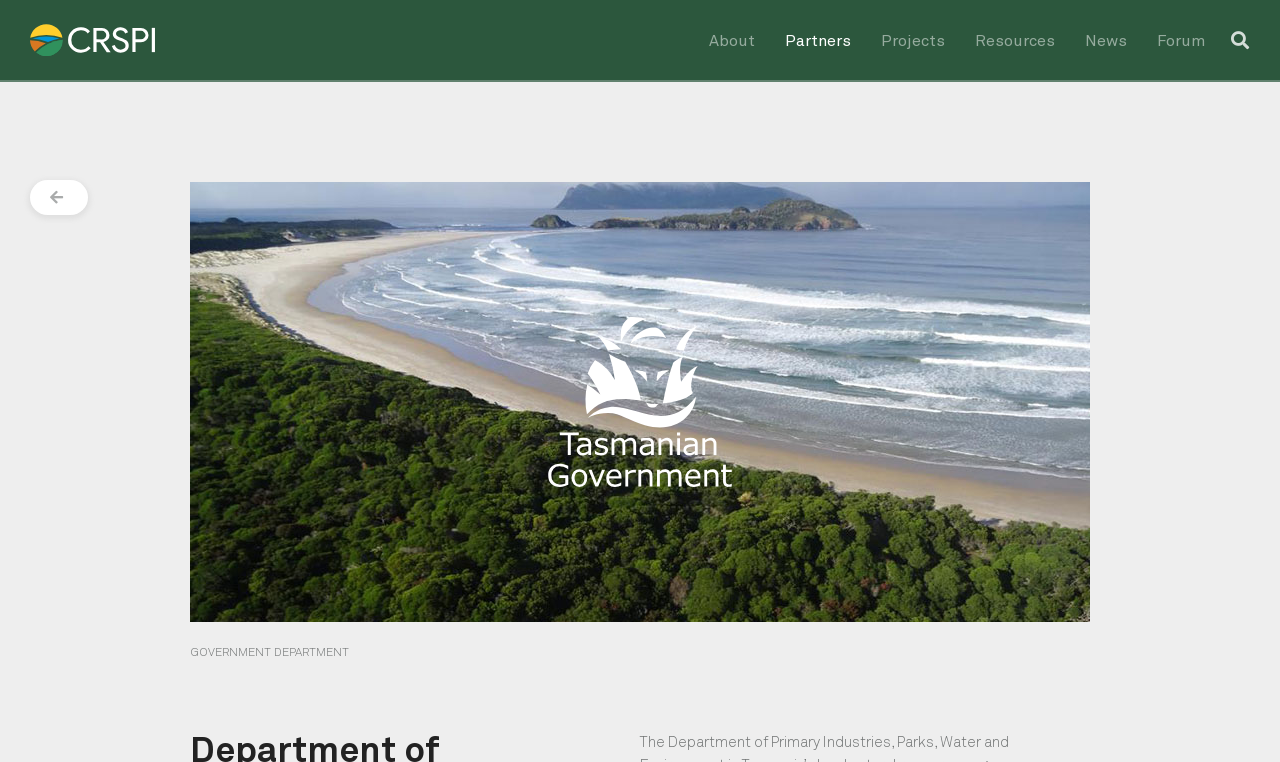Determine the bounding box coordinates in the format (top-left x, top-left y, bottom-right x, bottom-right y). Ensure all values are floating point numbers between 0 and 1. Identify the bounding box of the UI element described by: Projects

[0.677, 0.0, 0.75, 0.105]